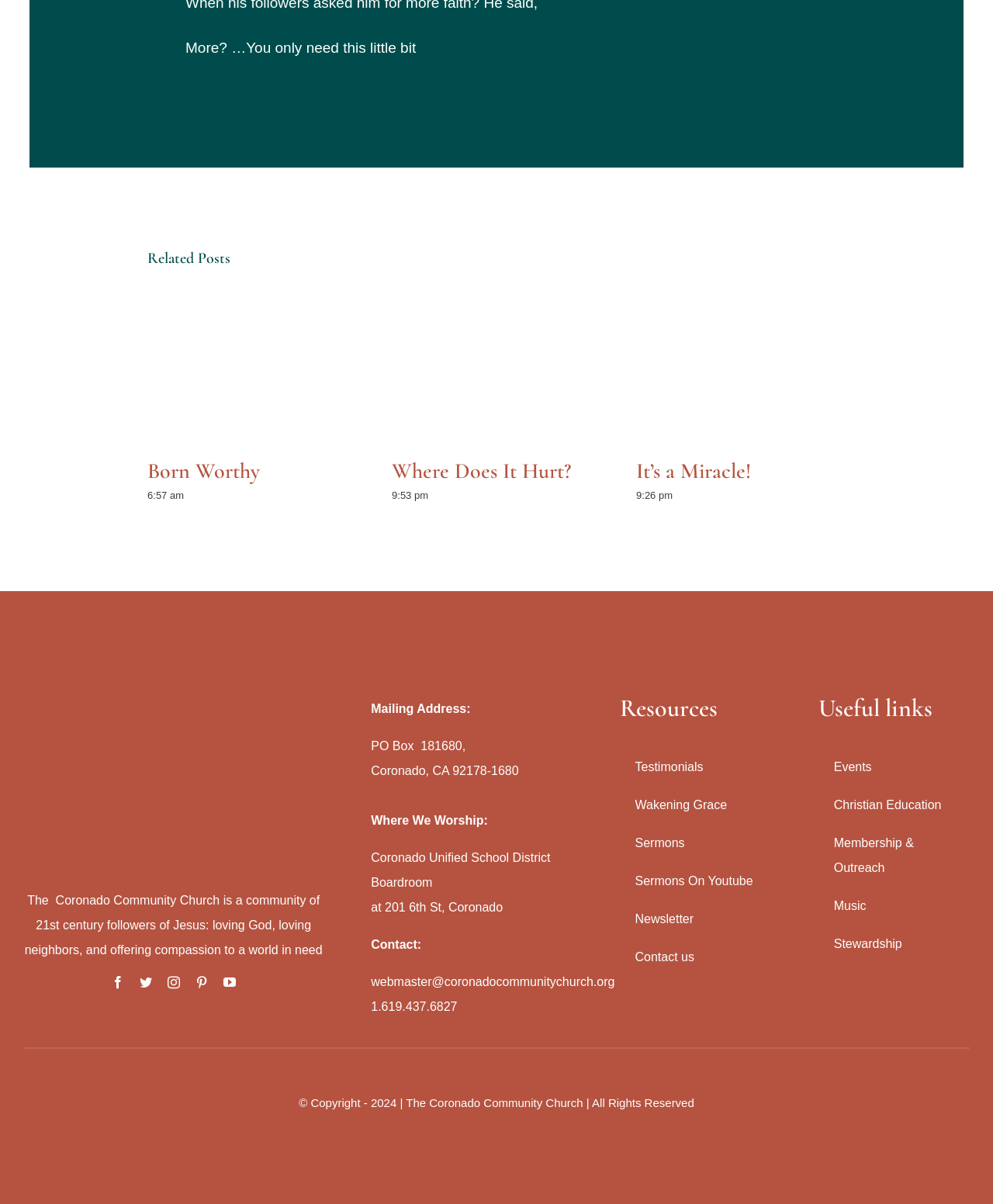Please locate the bounding box coordinates of the element that should be clicked to complete the given instruction: "Click the 'Born Worthy' link".

[0.148, 0.38, 0.262, 0.402]